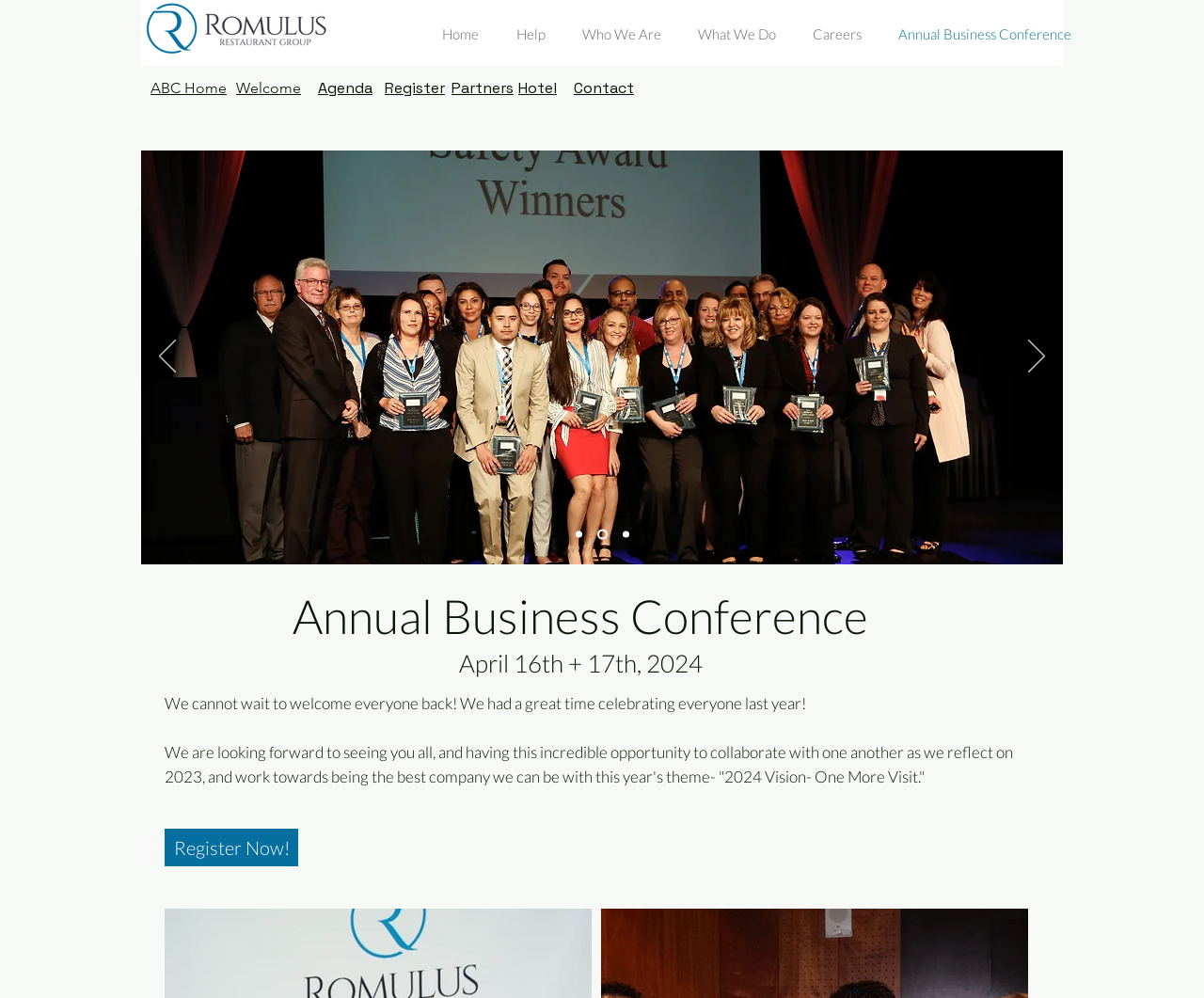What is the main topic of the webpage?
Based on the visual, give a brief answer using one word or a short phrase.

Annual Business Conference